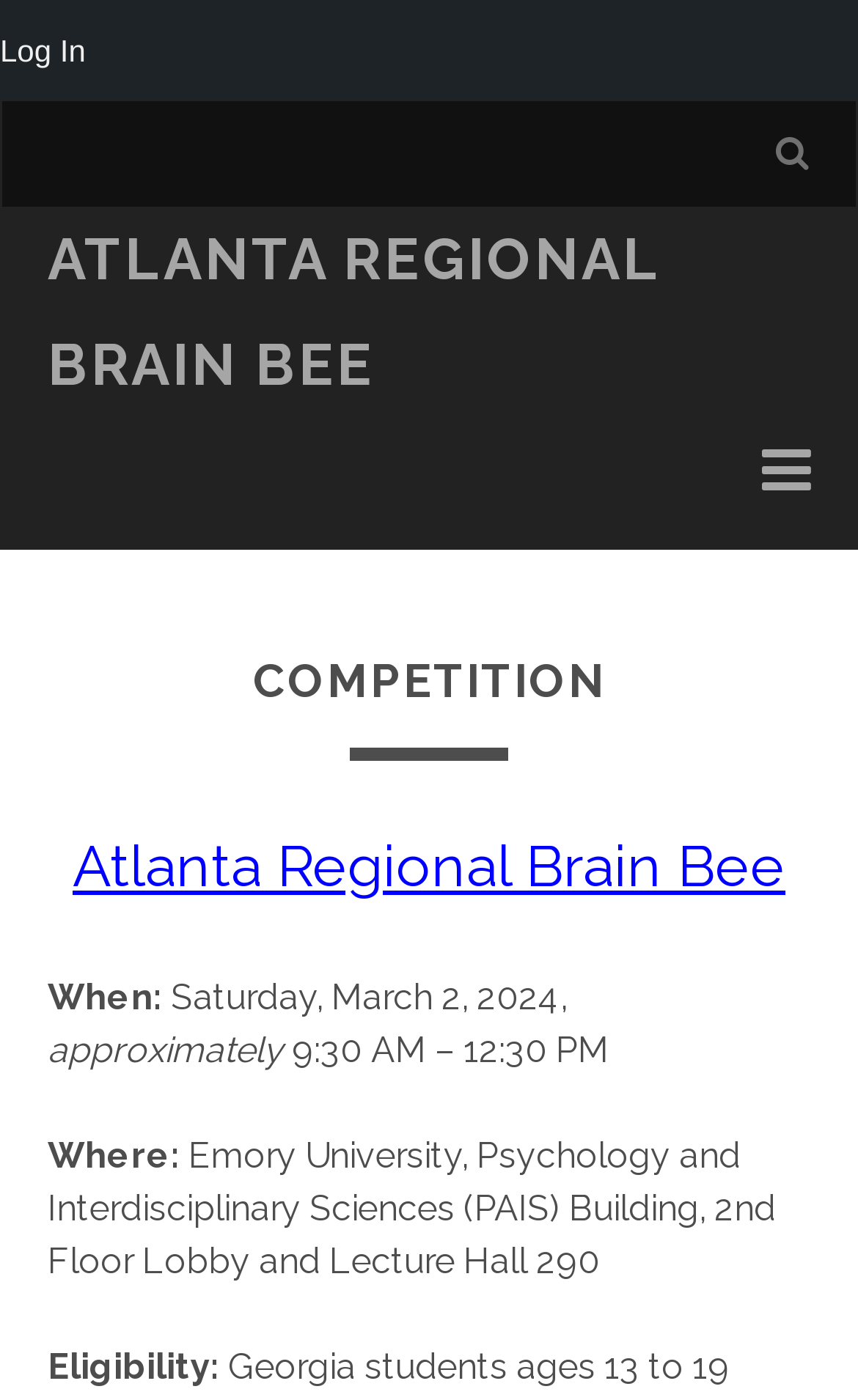What is the time of the Atlanta Regional Brain Bee?
Answer with a single word or short phrase according to what you see in the image.

9:30 AM – 12:30 PM